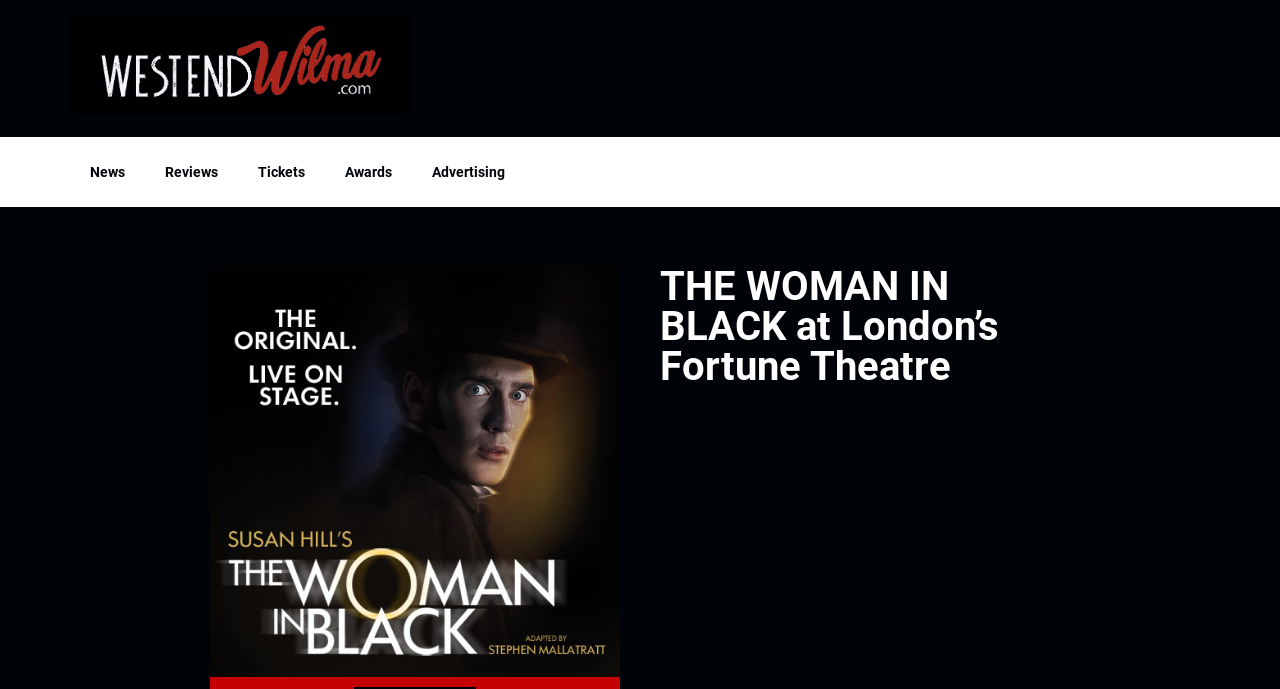Answer the following inquiry with a single word or phrase:
What is the duration of the play's run?

Until 4 March 2023